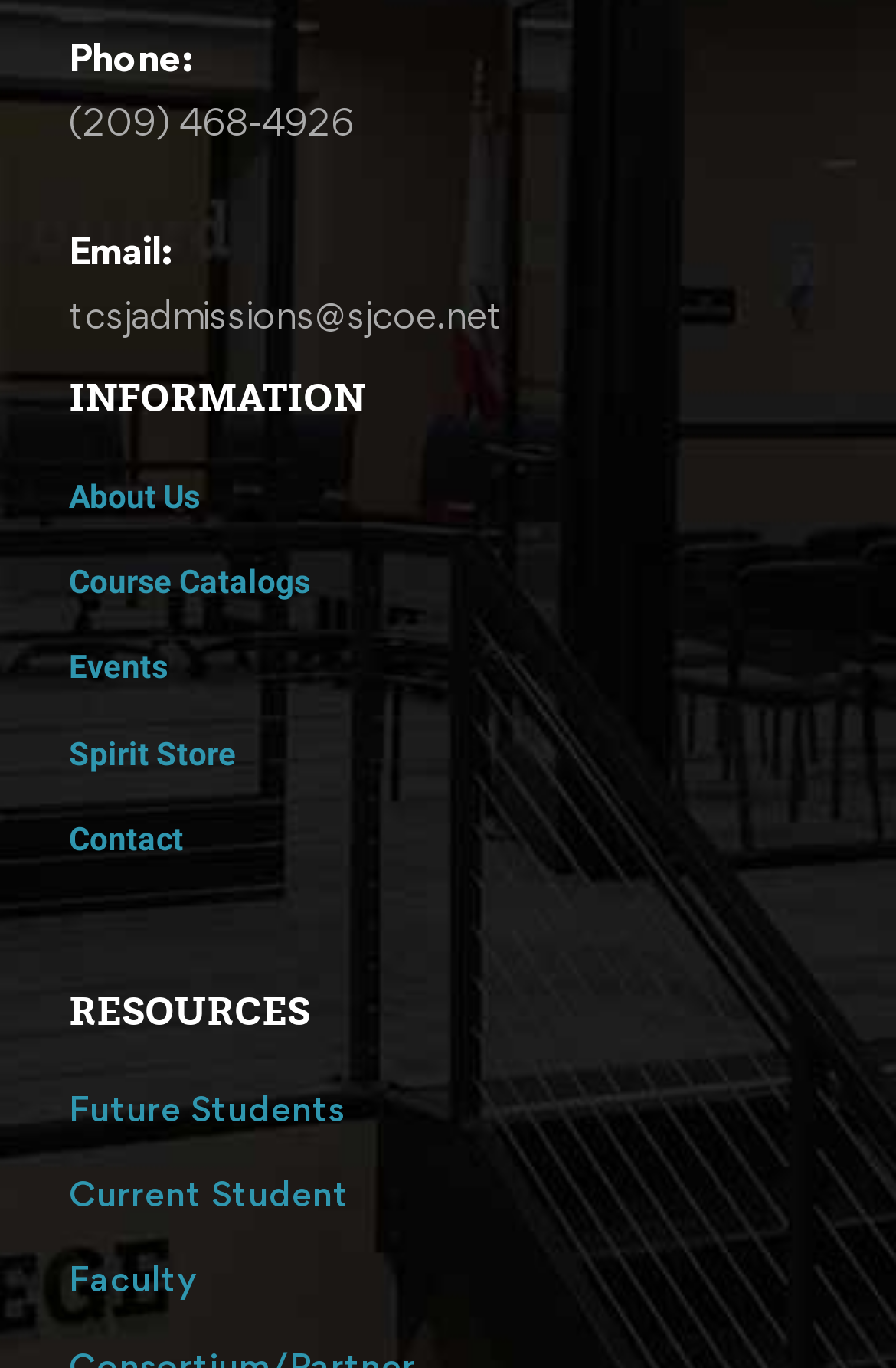Locate the UI element described as follows: "Spirit Store". Return the bounding box coordinates as four float numbers between 0 and 1 in the order [left, top, right, bottom].

[0.077, 0.529, 0.264, 0.572]